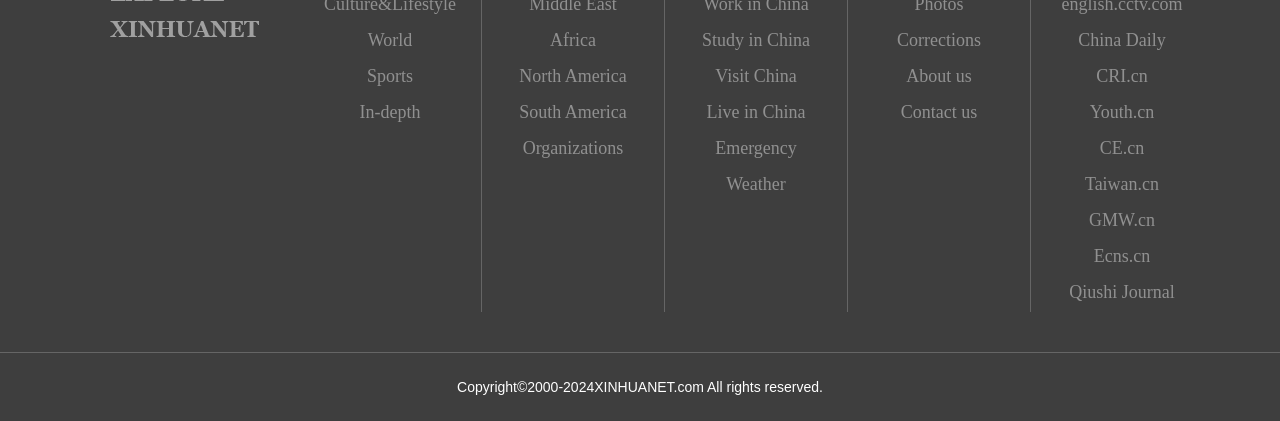Identify and provide the bounding box for the element described by: "Ecns.cn".

[0.822, 0.566, 0.931, 0.652]